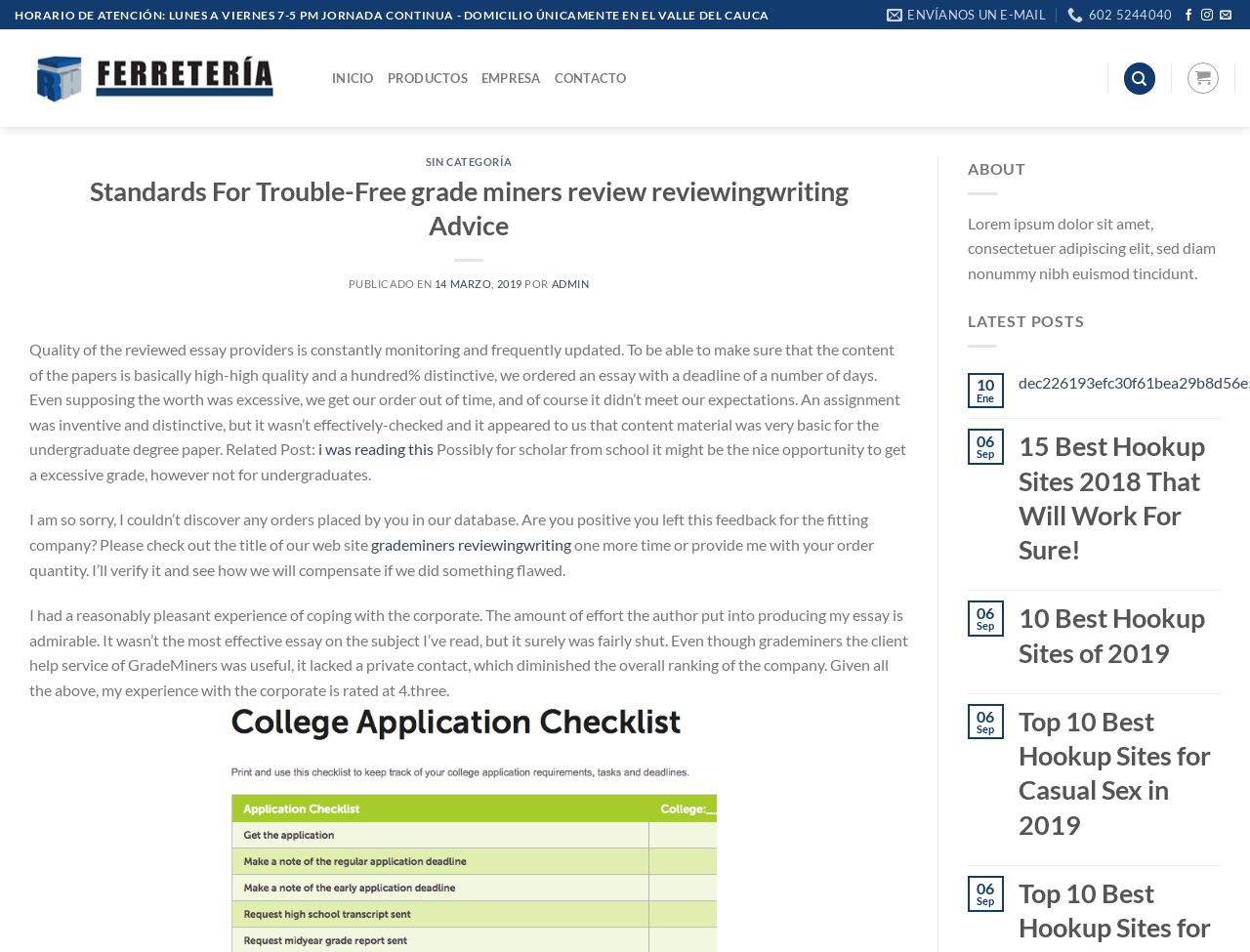Identify the bounding box coordinates for the region of the element that should be clicked to carry out the instruction: "Click the 'CONTACTO' link". The bounding box coordinates should be four float numbers between 0 and 1, i.e., [left, top, right, bottom].

[0.443, 0.064, 0.501, 0.101]